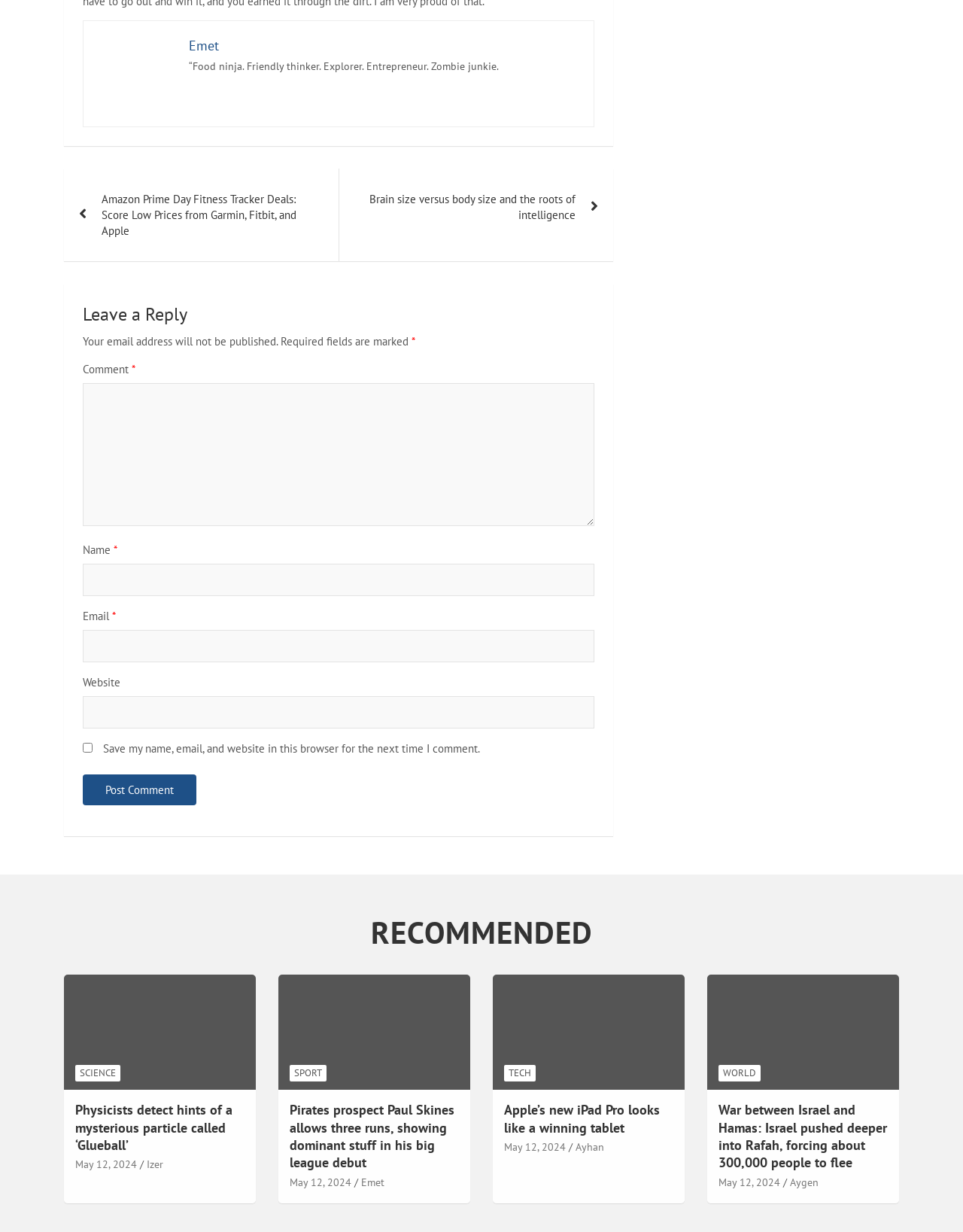Please identify the bounding box coordinates of the element's region that I should click in order to complete the following instruction: "Click on the 'Physicists detect hints of a mysterious particle called ‘Glueball’' link". The bounding box coordinates consist of four float numbers between 0 and 1, i.e., [left, top, right, bottom].

[0.078, 0.894, 0.241, 0.937]